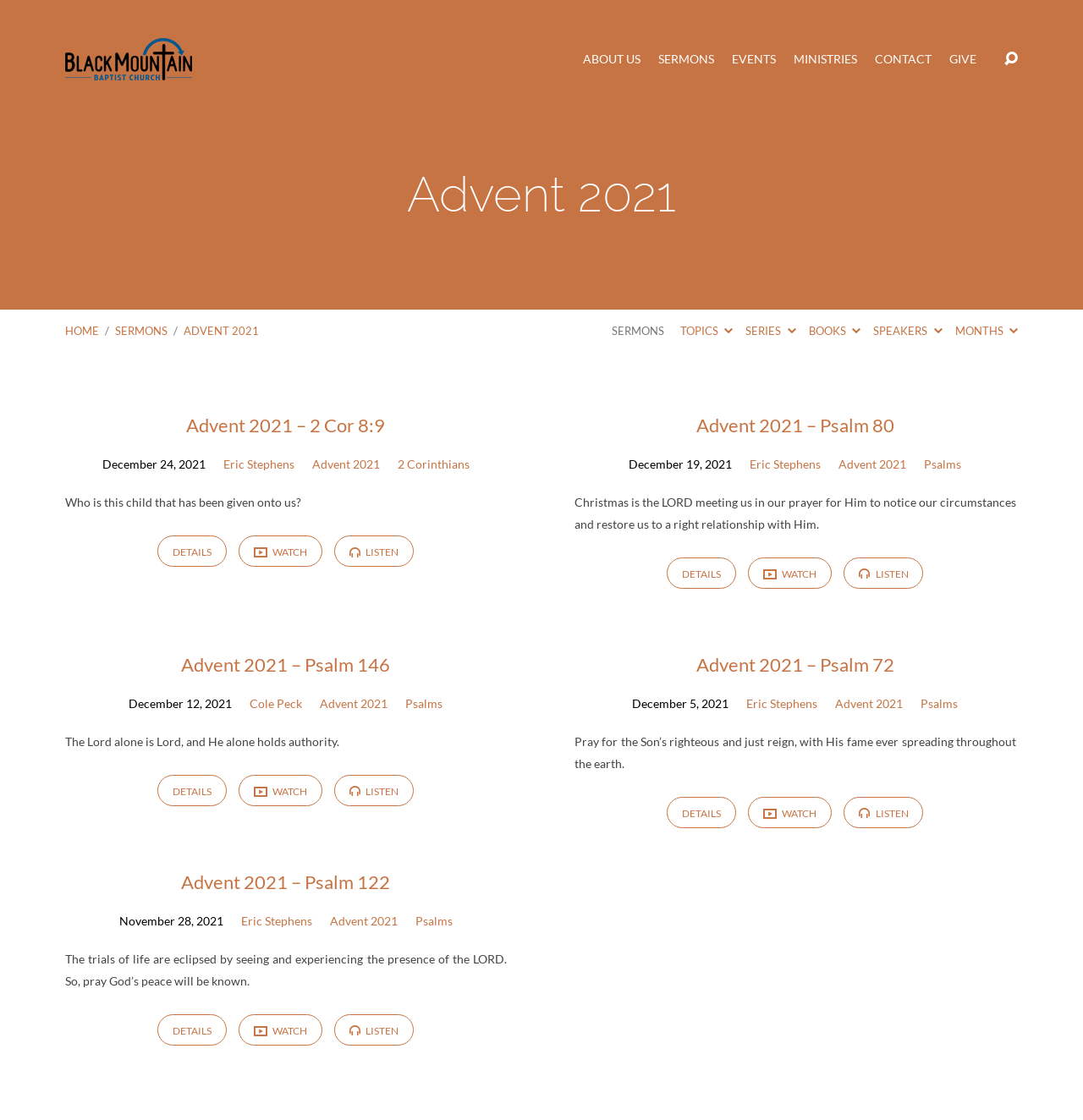Give a detailed overview of the webpage's appearance and contents.

The webpage is about Advent 2021 at BMBC, a Christian organization. At the top, there is a logo of BMBC, accompanied by a navigation menu with links to "ABOUT US", "SERMONS", "EVENTS", "MINISTRIES", "CONTACT", and "GIVE". Below the navigation menu, there is a search bar.

The main content of the webpage is divided into four sections, each containing a sermon or article related to Advent 2021. Each section has a heading with the title of the sermon, followed by the date it was published, the name of the speaker, and the book of the Bible it is based on. Below the heading, there is a brief summary or quote from the sermon. At the bottom of each section, there are links to "DETAILS", "WATCH", and "LISTEN", allowing users to access more information, watch the sermon, or listen to the audio.

The four sections are arranged in two columns, with two sections on the left and two on the right. The sections are evenly spaced and have a clear hierarchy, making it easy to navigate and read. Overall, the webpage has a clean and organized layout, with a focus on presenting the content of the sermons and articles in a clear and concise manner.